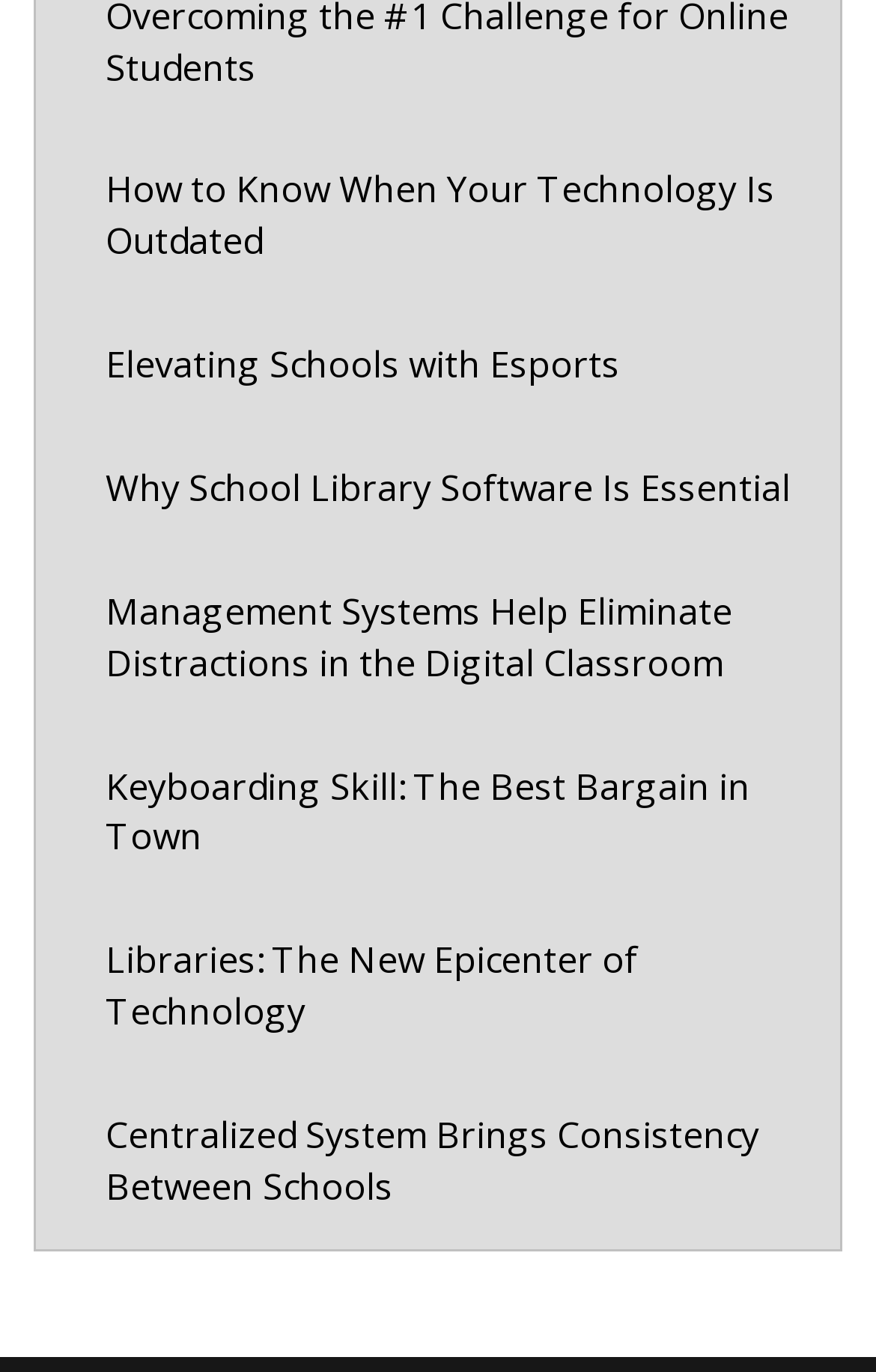How many links are on the webpage? From the image, respond with a single word or brief phrase.

7